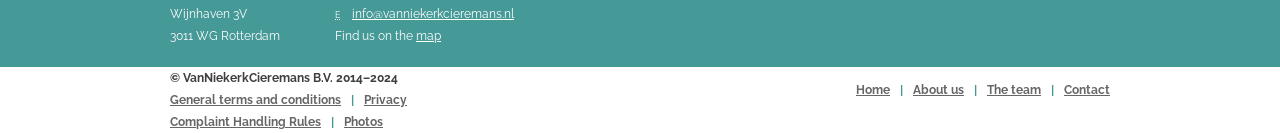Based on the visual content of the image, answer the question thoroughly: What are the main sections of the website?

I found the main sections by looking at the links at the bottom of the webpage, which contain the names of the different sections, such as 'Home', 'About us', 'The team', and 'Contact'.